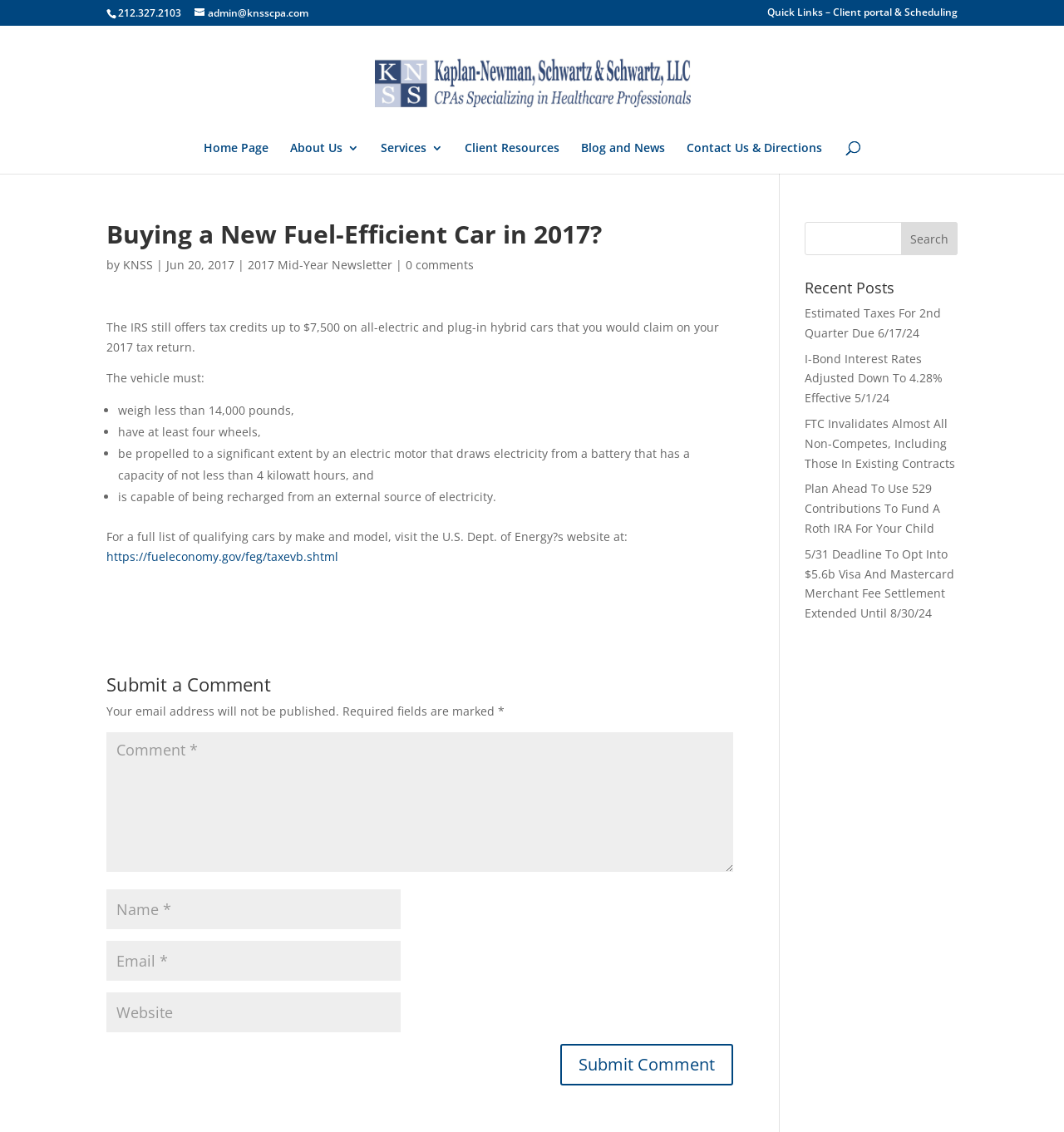Show the bounding box coordinates for the element that needs to be clicked to execute the following instruction: "View recent posts". Provide the coordinates in the form of four float numbers between 0 and 1, i.e., [left, top, right, bottom].

[0.756, 0.247, 0.9, 0.268]